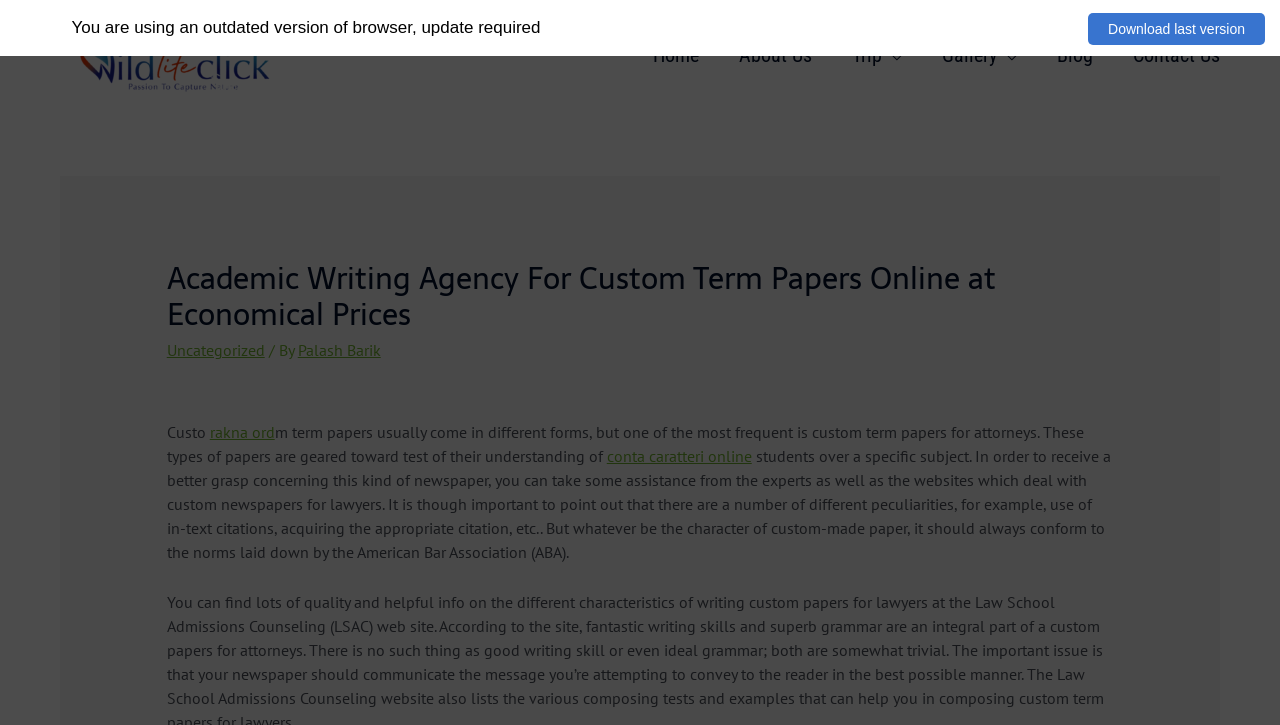What is the topic of the main content?
Please respond to the question with a detailed and thorough explanation.

The main content of the webpage discusses custom term papers, specifically those for attorneys, and provides information on their characteristics and requirements.